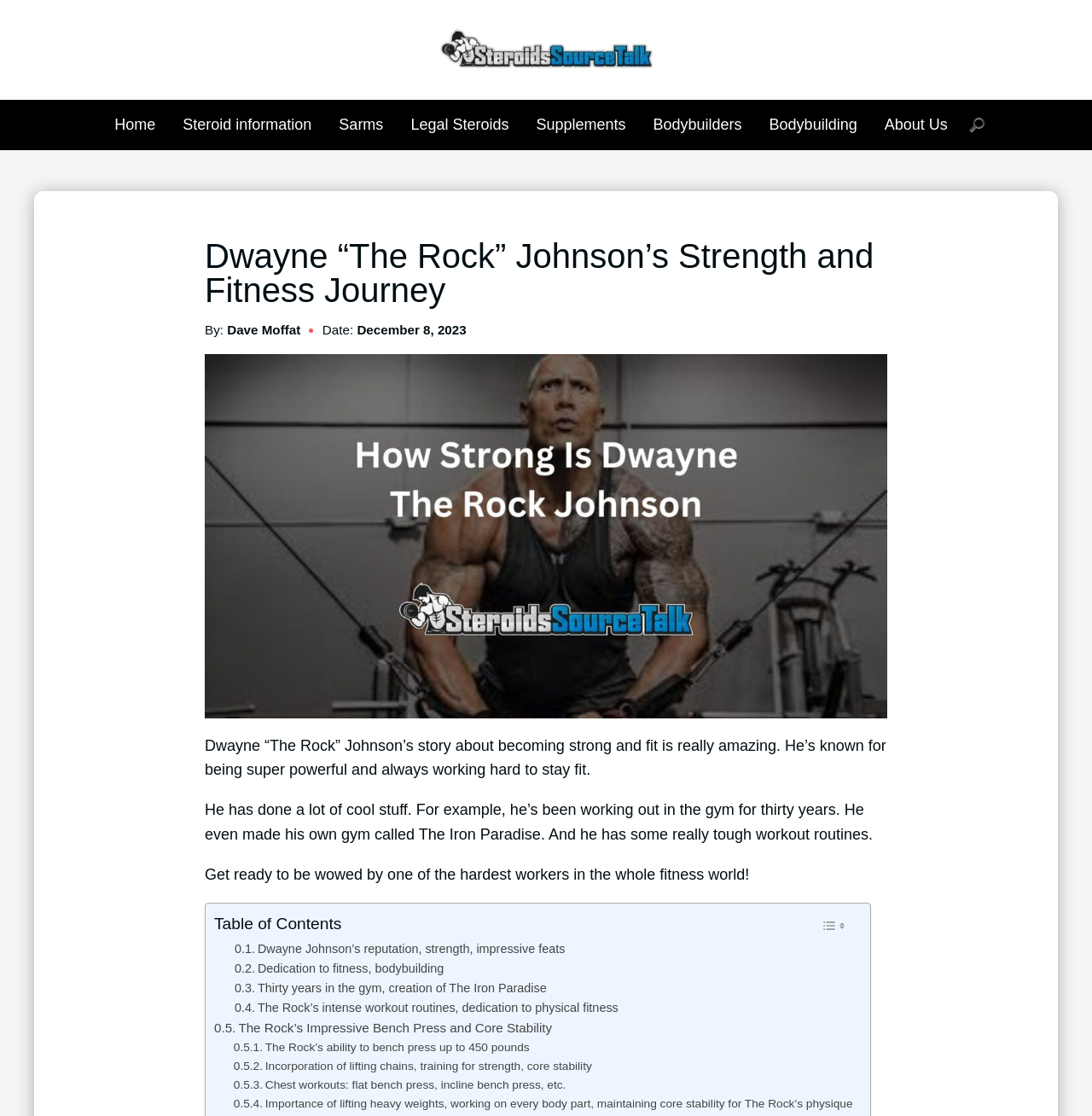Please identify the bounding box coordinates of the element that needs to be clicked to execute the following command: "Read about Dwayne Johnson's reputation, strength, and impressive feats". Provide the bounding box using four float numbers between 0 and 1, formatted as [left, top, right, bottom].

[0.215, 0.841, 0.517, 0.859]